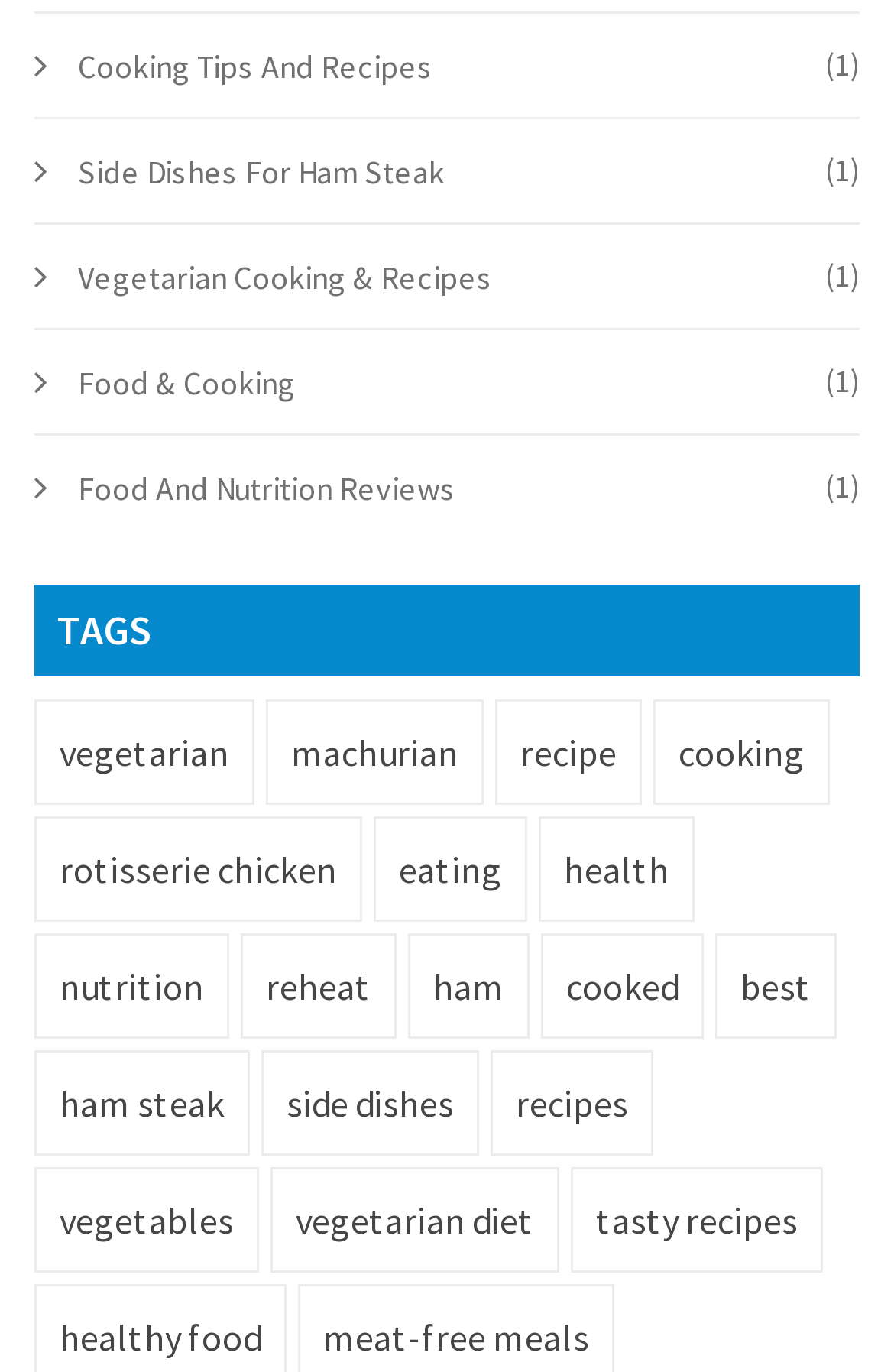Using the information in the image, give a detailed answer to the following question: How many links are under the 'TAGS' heading?

I counted the number of links under the 'TAGS' heading, which starts at y-coordinate 0.427. There are 19 links in total, ranging from 'vegetarian' to 'tasty recipes'.